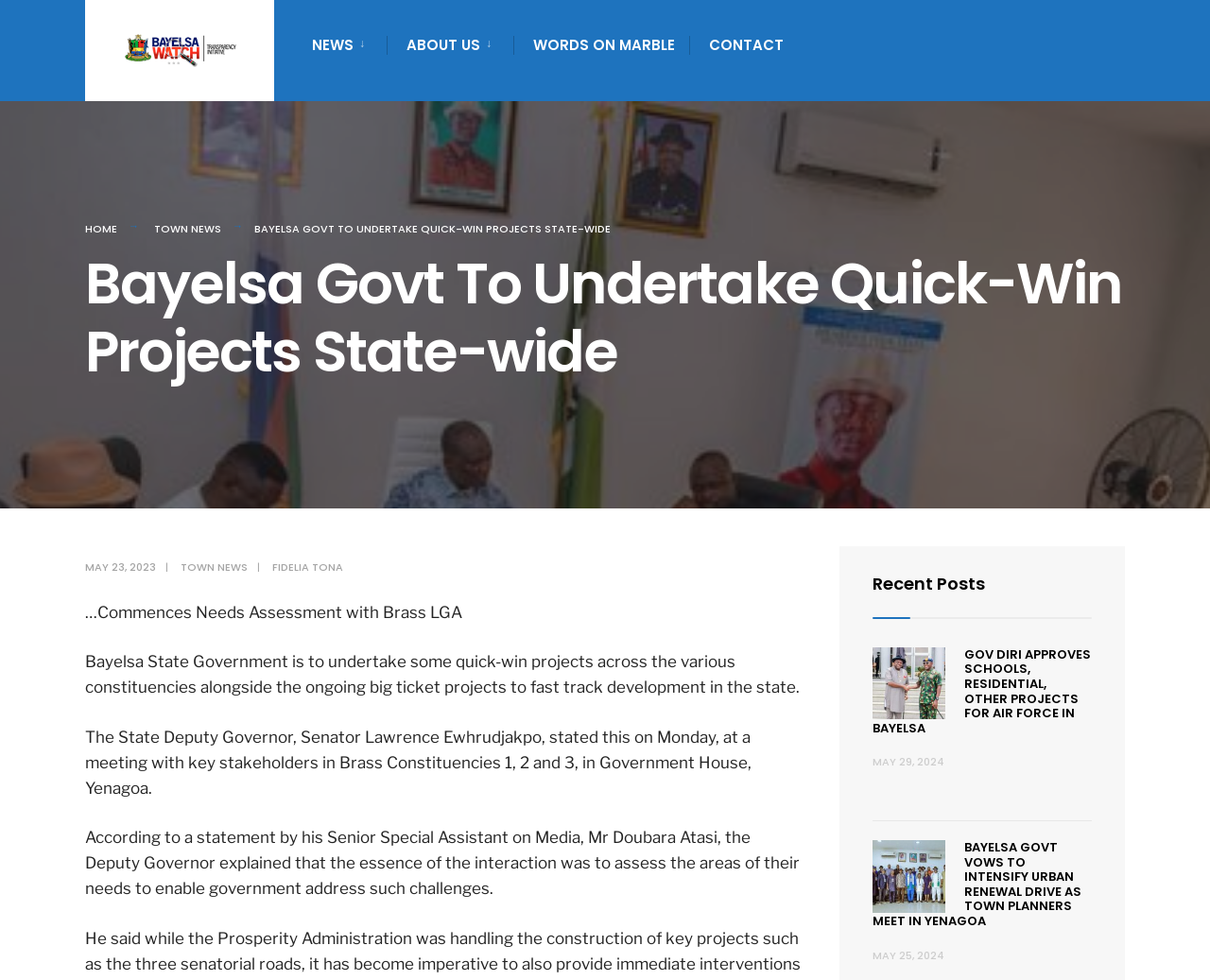Create an in-depth description of the webpage, covering main sections.

The webpage appears to be a news article page from BayelsaWatch, a news website. At the top, there is a navigation menu with links to "NEWS", "ABOUT US", "WORDS ON MARBLE", and "CONTACT". Below the navigation menu, there is a prominent heading that reads "Bayelsa Govt To Undertake Quick-Win Projects State-wide". 

To the left of the heading, there are links to "HOME" and "TOWN NEWS". The main content of the page is a news article with a title "Bayelsa Govt To Undertake Quick-Win Projects State-wide" and a date "MAY 23, 2023". The article discusses the Bayelsa State Government's plan to undertake quick-win projects across the state. 

The article is divided into several paragraphs, with the first paragraph explaining the purpose of the projects. The subsequent paragraphs provide more details about the projects, including a meeting between the State Deputy Governor and stakeholders in Brass Constituencies. 

On the right side of the page, there is a section titled "Recent Posts" with a link to "Recent Posts". Below this section, there are three more news article headings with links, including "GOV DIRI APPROVES SCHOOLS, RESIDENTIAL, OTHER PROJECTS FOR AIR FORCE IN BAYELSA" and "BAYELSA GOVT VOWS TO INTENSIFY URBAN RENEWAL DRIVE AS TOWN PLANNERS MEET IN YENAGOA". Each of these headings has a corresponding date below it.